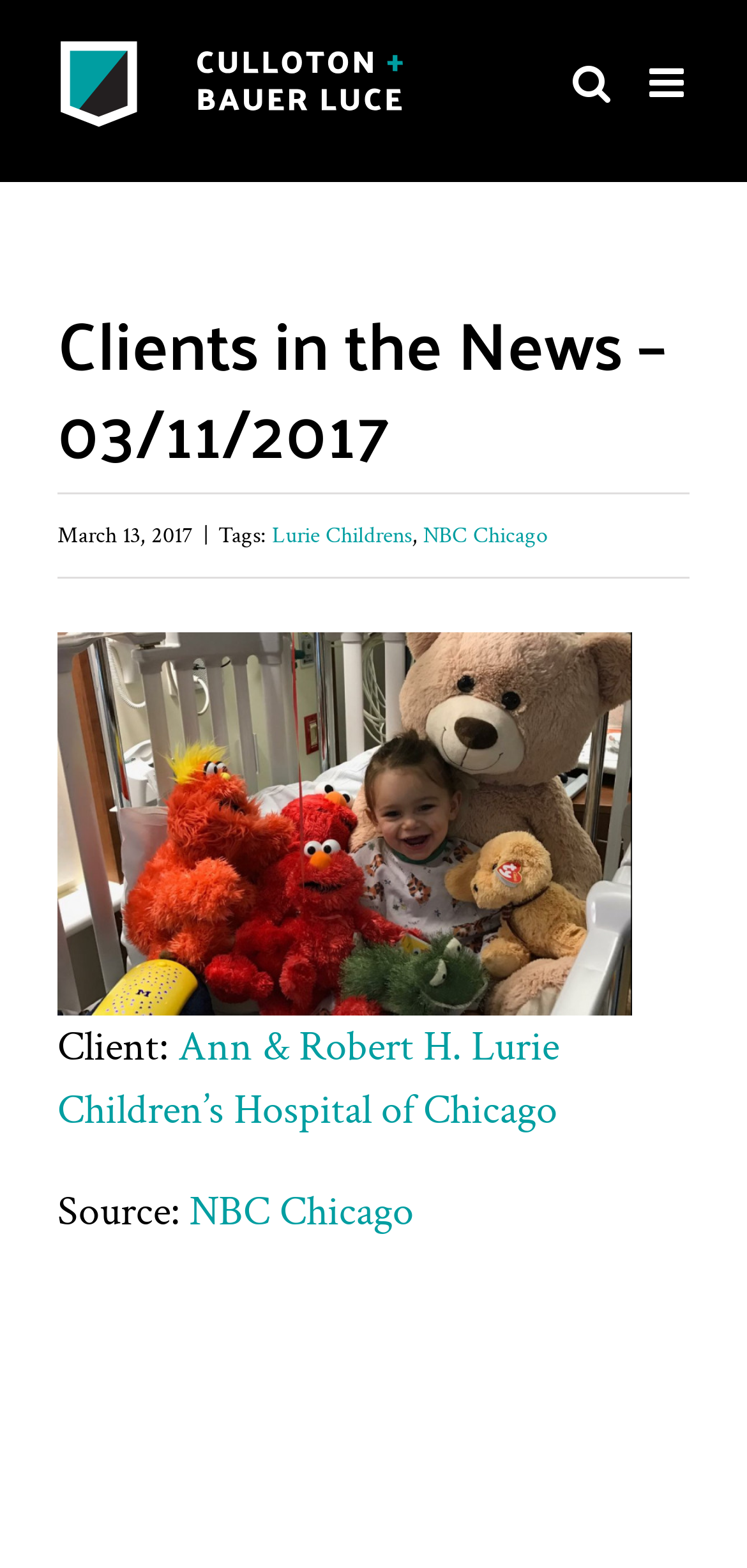How many tags are mentioned?
Please provide a single word or phrase as the answer based on the screenshot.

2